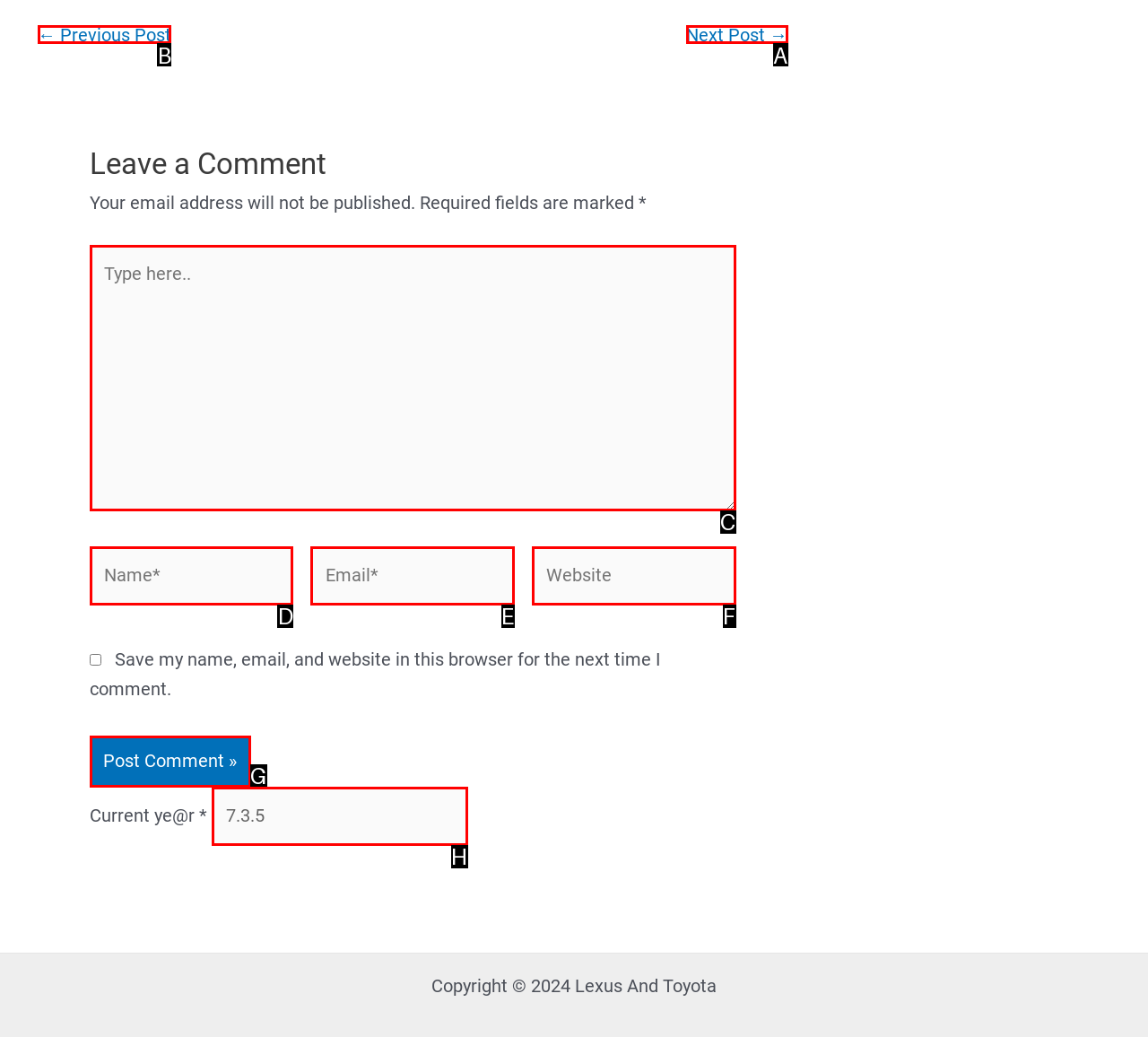Select the appropriate bounding box to fulfill the task: Click the '← Previous Post' link Respond with the corresponding letter from the choices provided.

B